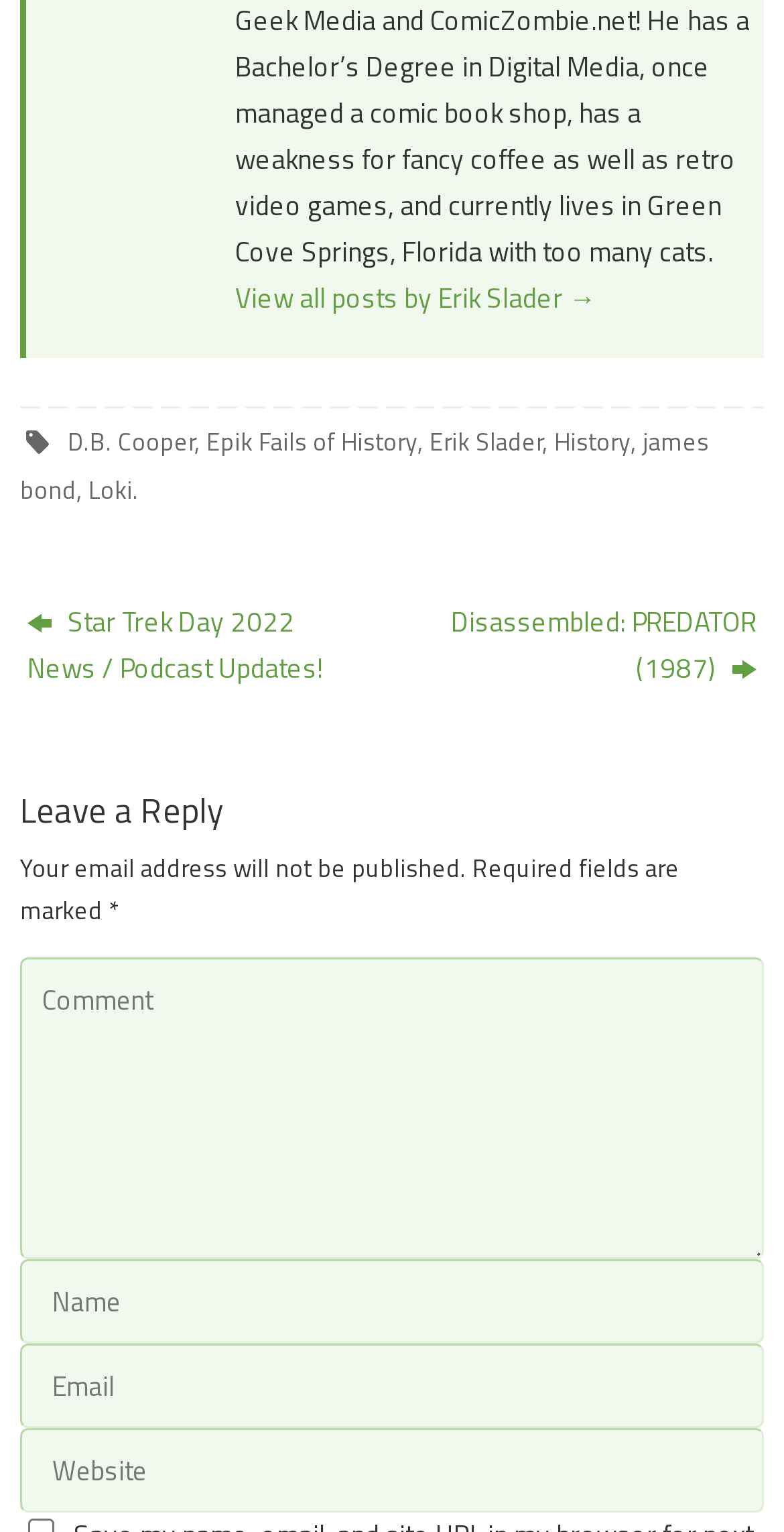Answer the question below using just one word or a short phrase: 
What is the topic of the post?

Star Trek Day 2022 News / Podcast Updates!